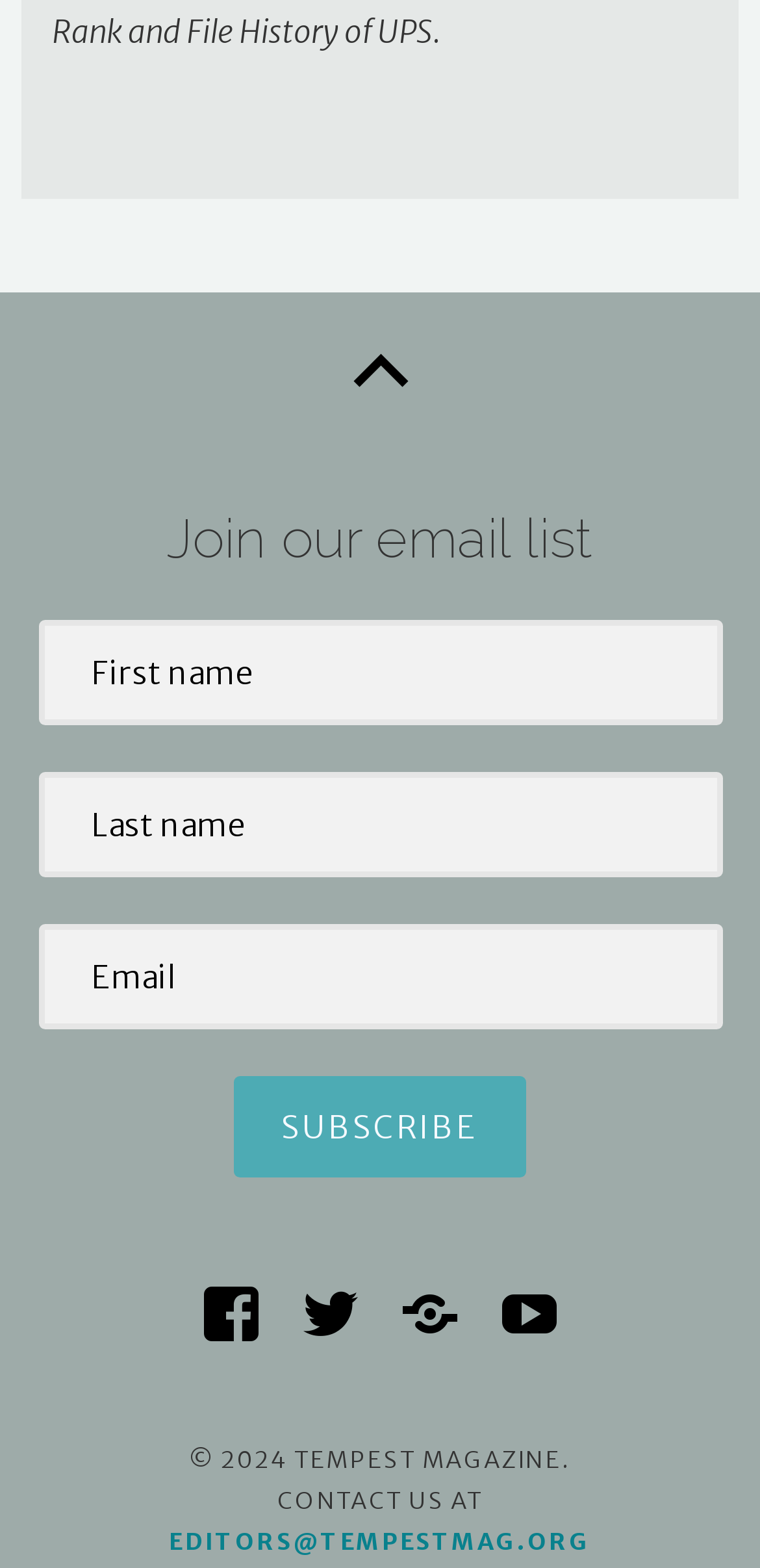Determine the bounding box of the UI element mentioned here: "Back to Top". The coordinates must be in the format [left, top, right, bottom] with values ranging from 0 to 1.

[0.0, 0.187, 1.0, 0.259]